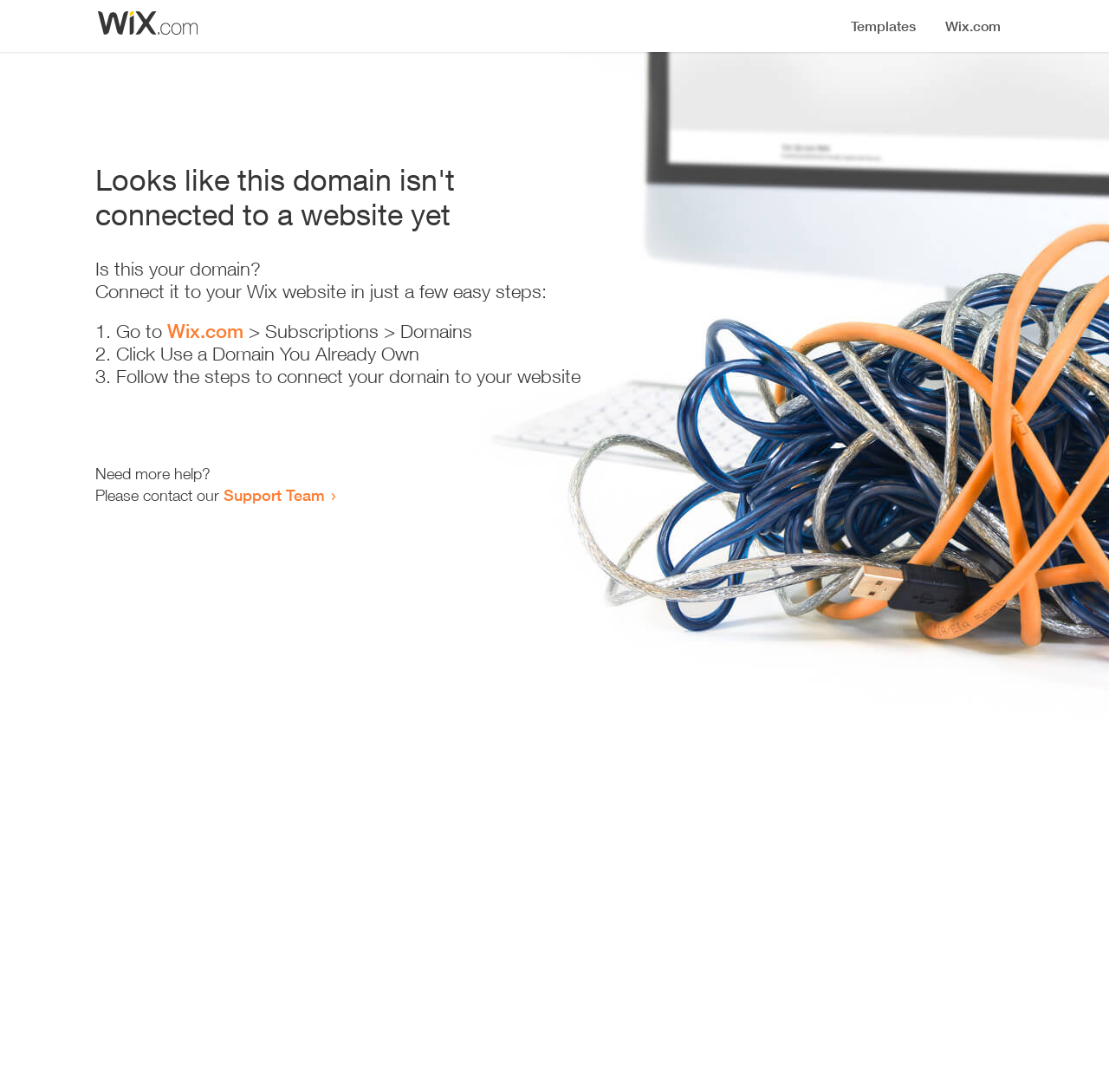Provide a brief response to the question below using one word or phrase:
Where can I get more help?

Support Team